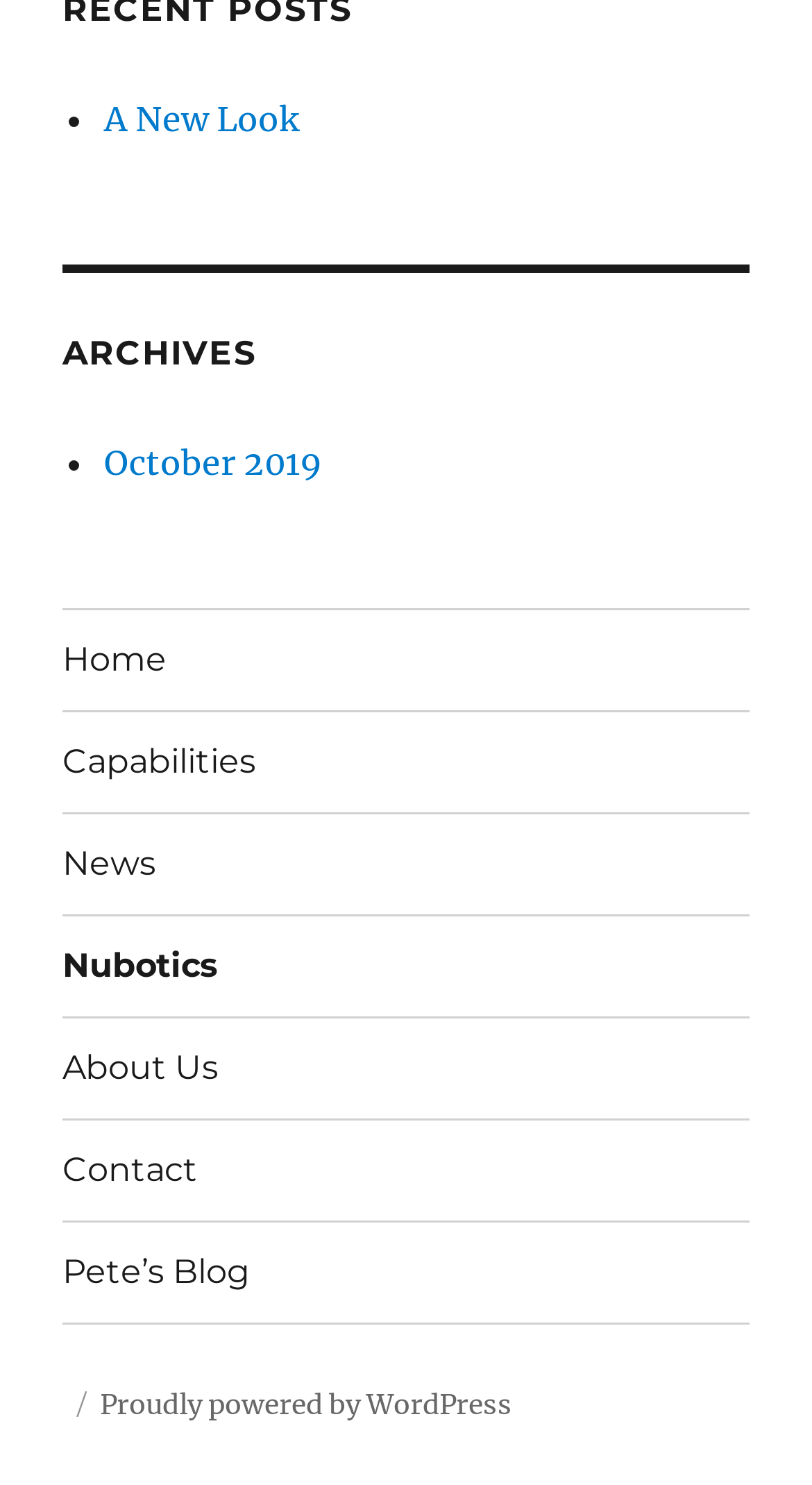Locate the bounding box coordinates of the item that should be clicked to fulfill the instruction: "go to archives".

[0.077, 0.292, 0.923, 0.331]